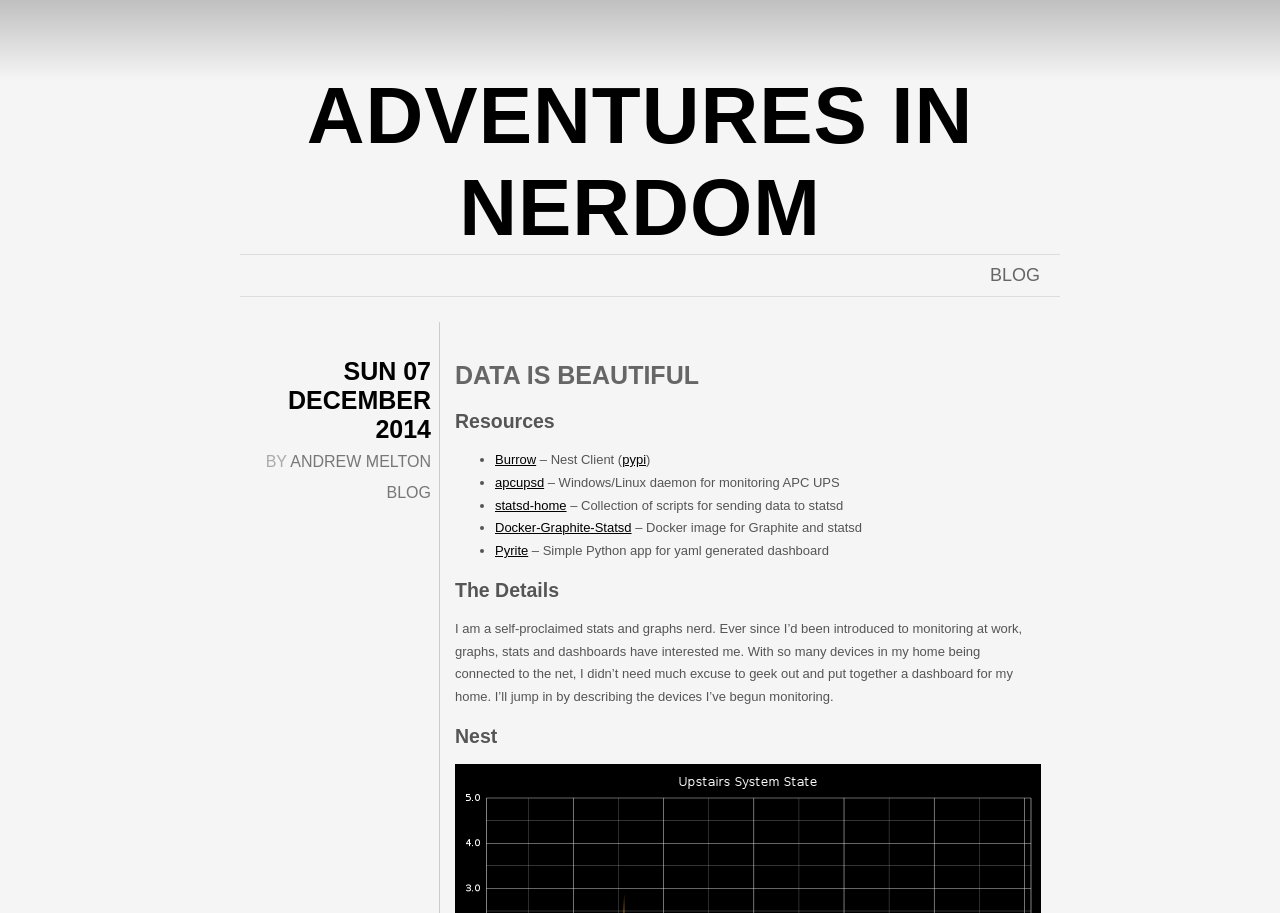What is the topic of the 'DATA IS BEAUTIFUL' section?
Using the image provided, answer with just one word or phrase.

Resources